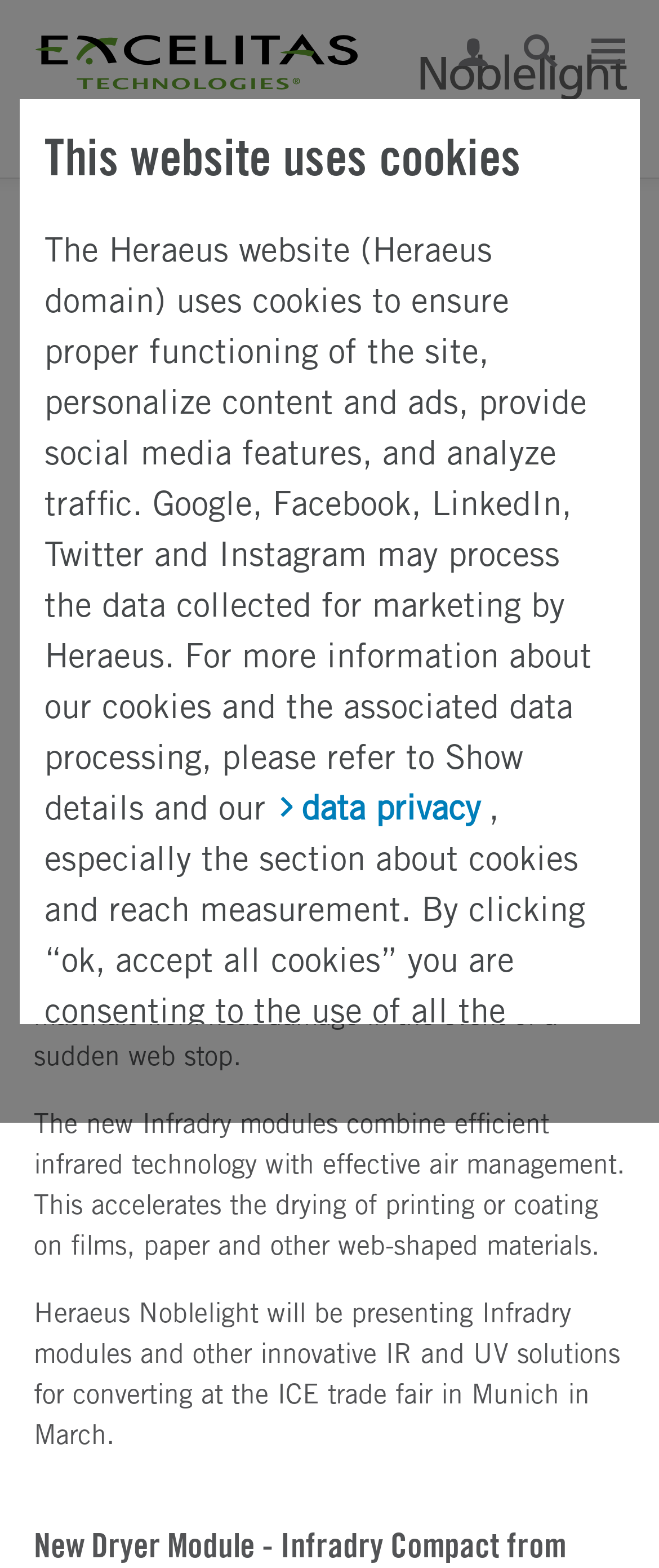Create a detailed summary of the webpage's content and design.

The webpage is about infrared heat and UV technology accelerating converting and finishing of web materials. At the top, there is a heading that informs visitors that the website uses cookies, followed by a paragraph of text explaining the use of cookies and associated data processing. There are two links, "data privacy" and "cookie information", within this paragraph.

Below this section, there is a logo of Execlitas Noblelight on the left side, with a link to "Acquired by Excelitas Technologies" next to it. On the right side, there are three icons, representing search, navigation, and an unknown function.

The main content of the webpage starts with a heading that mirrors the meta description, "Infrared heat and UV technology accelerate converting and finishing of web materials". Below this heading, there is a date "Kleinostheim, 31. January 2022" on the left side. The main text is divided into three paragraphs, describing the advantages of infrared heating systems, the features of the new Infradry modules, and an upcoming trade fair event where Heraeus Noblelight will be presenting their innovative IR and UV solutions.